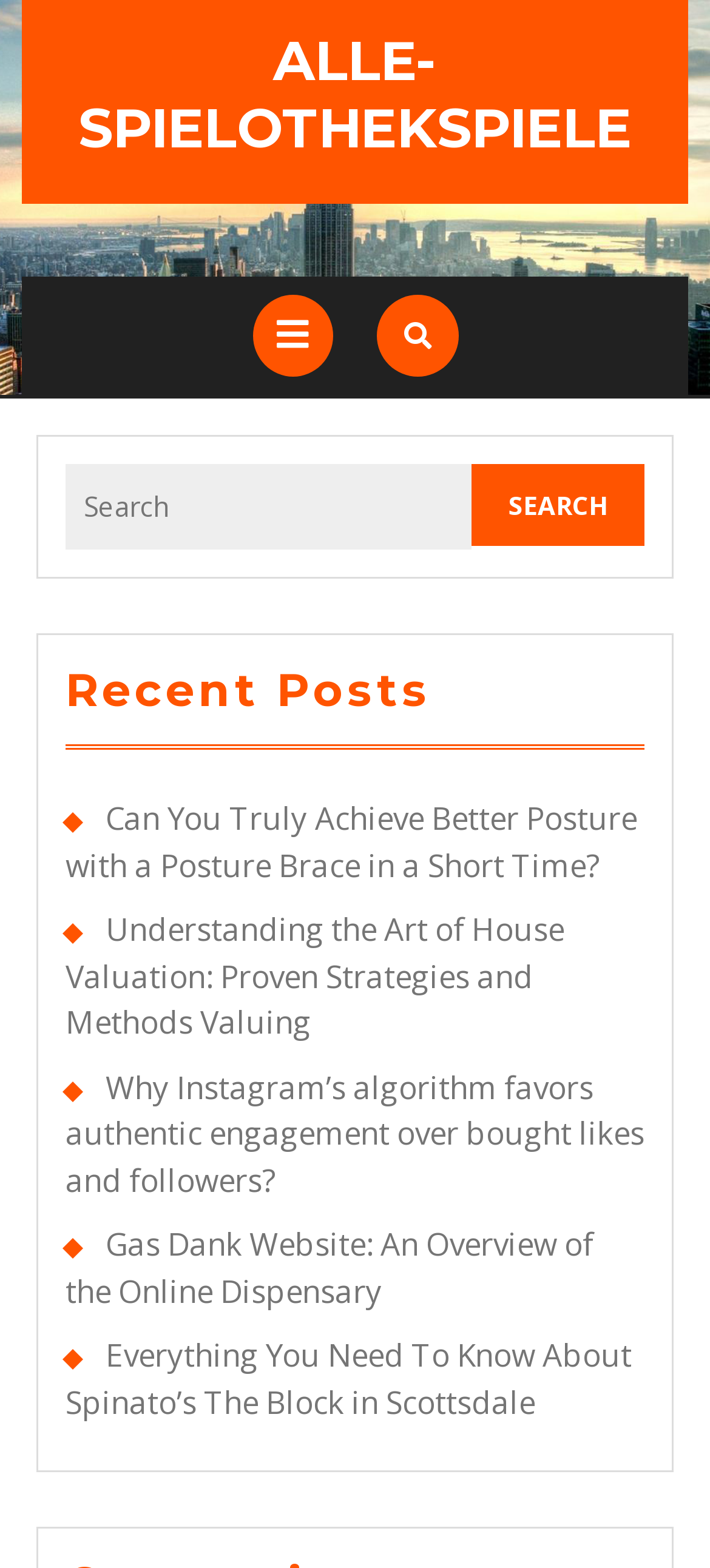Kindly determine the bounding box coordinates for the area that needs to be clicked to execute this instruction: "Click on the Alle-Spielothekspiele link".

[0.11, 0.017, 0.89, 0.103]